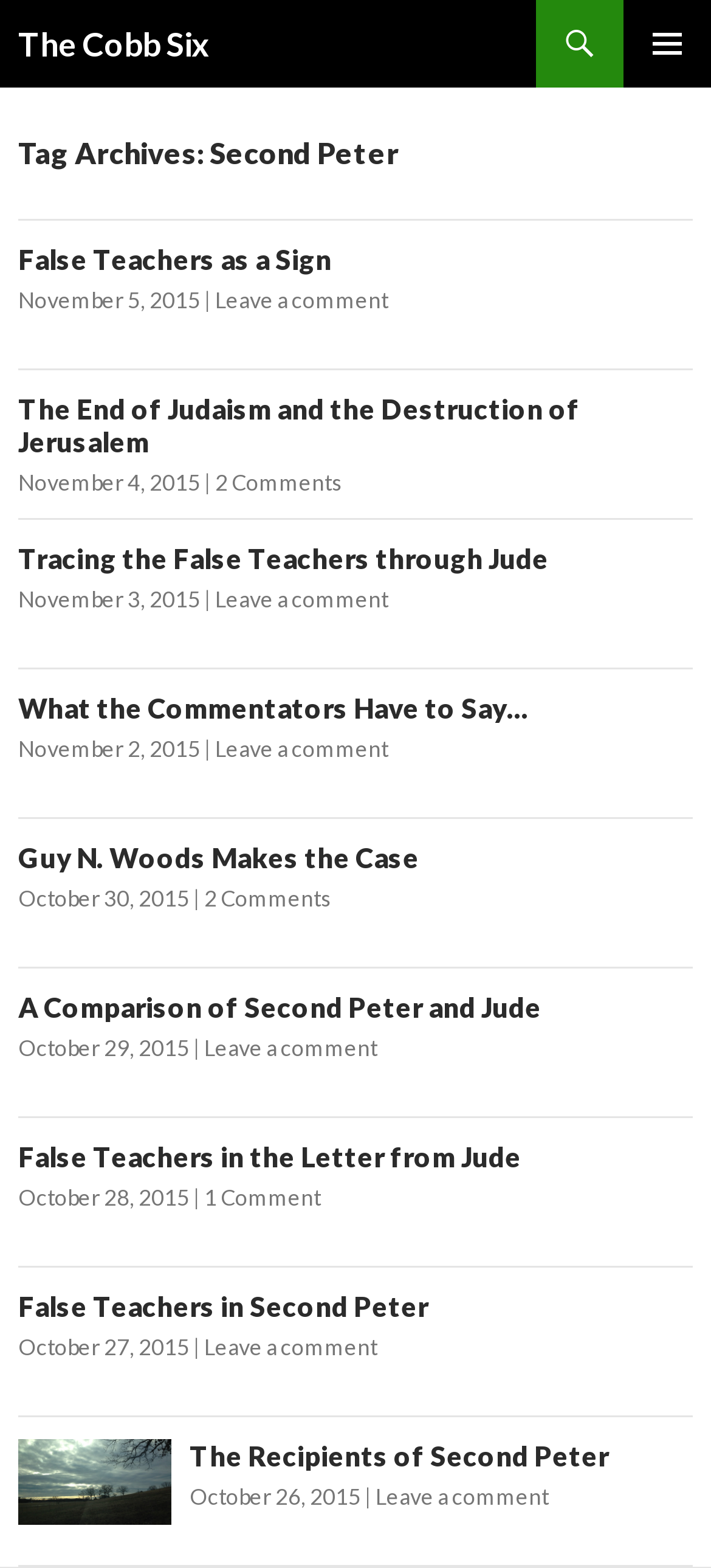Locate the bounding box coordinates of the region to be clicked to comply with the following instruction: "check the Cape Newenham MSN Group". The coordinates must be four float numbers between 0 and 1, in the form [left, top, right, bottom].

None